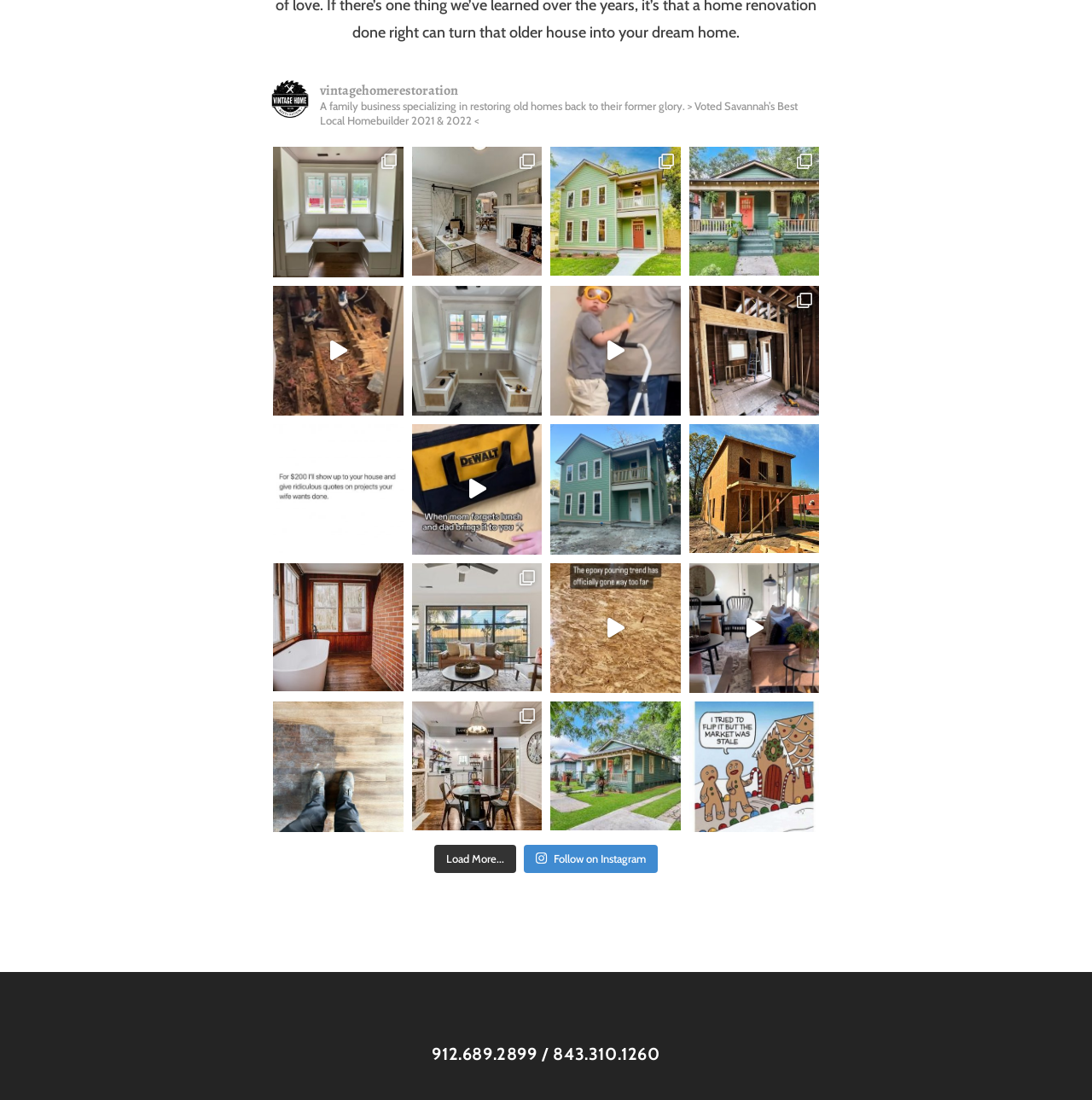Please identify the bounding box coordinates for the region that you need to click to follow this instruction: "Explore the 'Finance' category".

None